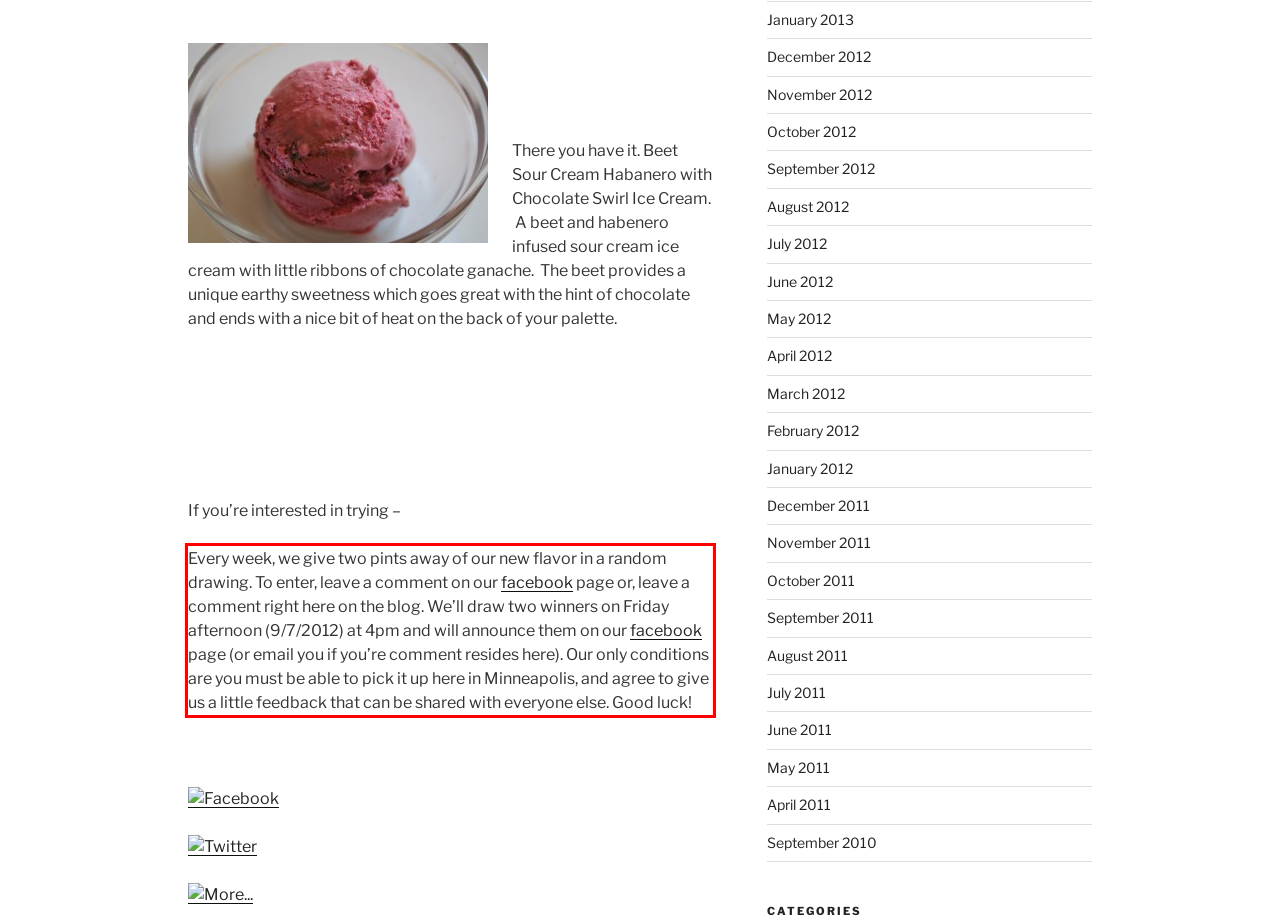In the given screenshot, locate the red bounding box and extract the text content from within it.

Every week, we give two pints away of our new flavor in a random drawing. To enter, leave a comment on our facebook page or, leave a comment right here on the blog. We’ll draw two winners on Friday afternoon (9/7/2012) at 4pm and will announce them on our facebook page (or email you if you’re comment resides here). Our only conditions are you must be able to pick it up here in Minneapolis, and agree to give us a little feedback that can be shared with everyone else. Good luck!